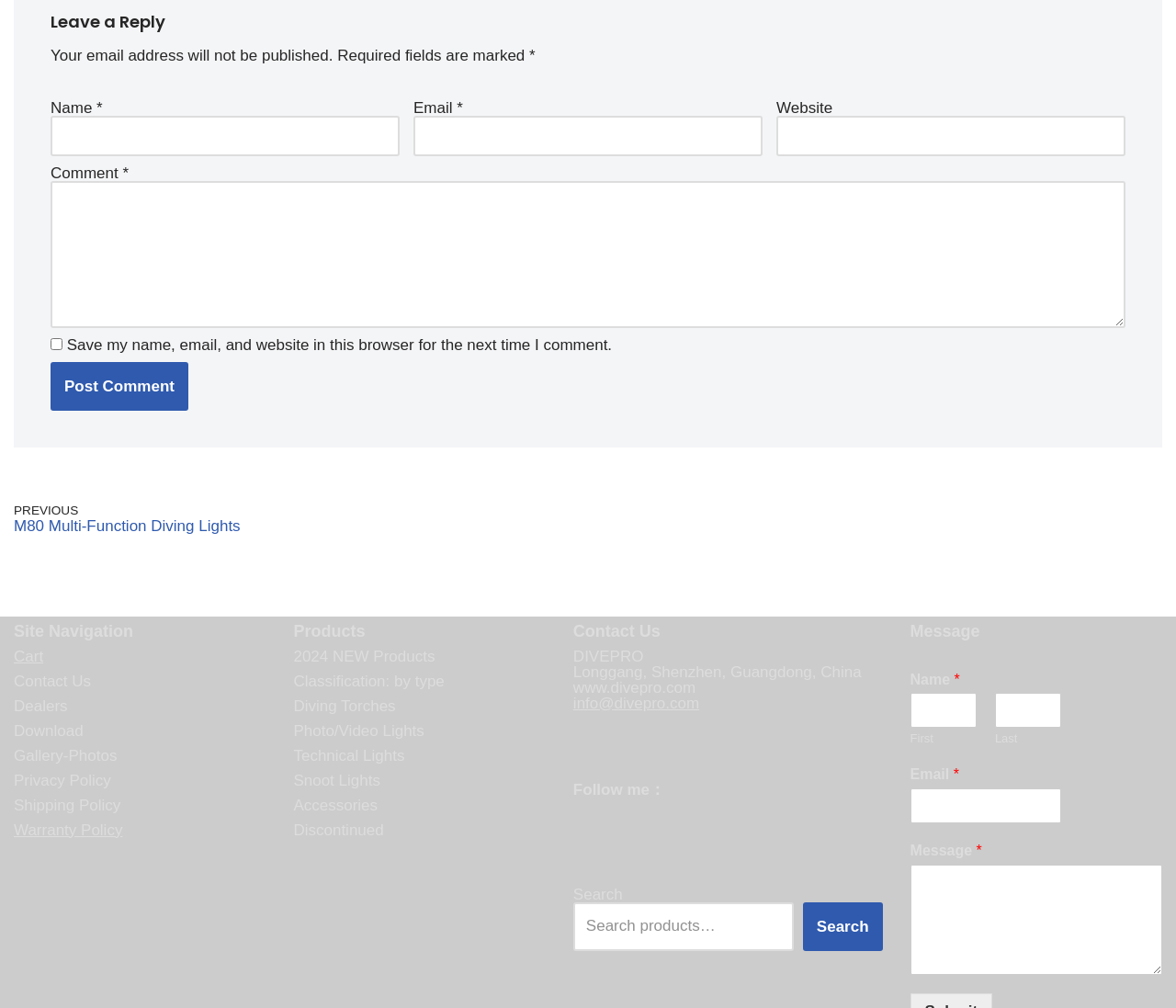Extract the bounding box coordinates for the HTML element that matches this description: "parent_node: First name="wpforms[fields][0][first]"". The coordinates should be four float numbers between 0 and 1, i.e., [left, top, right, bottom].

[0.774, 0.688, 0.83, 0.722]